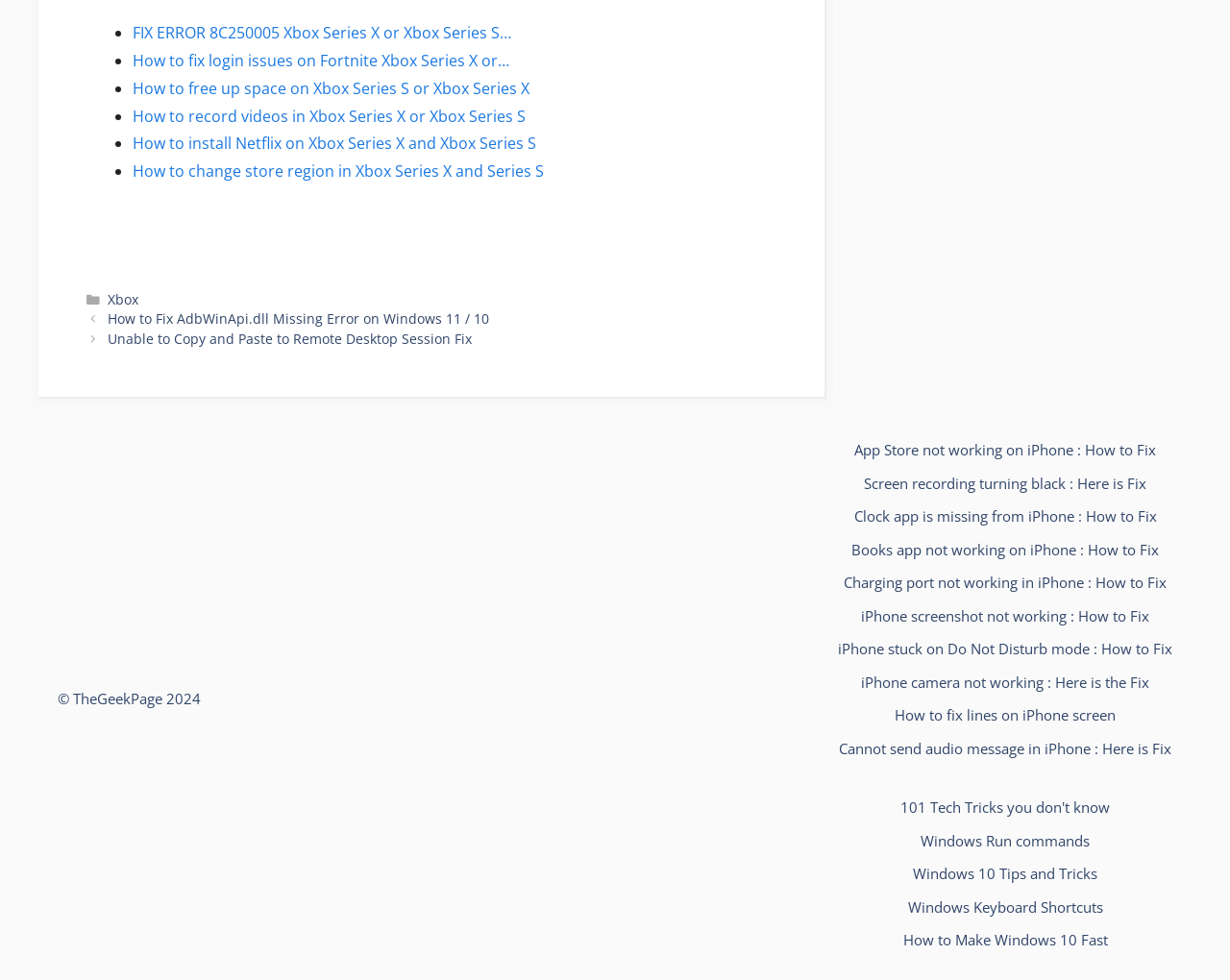How many links are there in the footer section?
Please answer the question with as much detail as possible using the screenshot.

In the footer section, there are two links: 'Xbox' and 'Posts'. The 'Posts' link is a navigation link that contains multiple links.